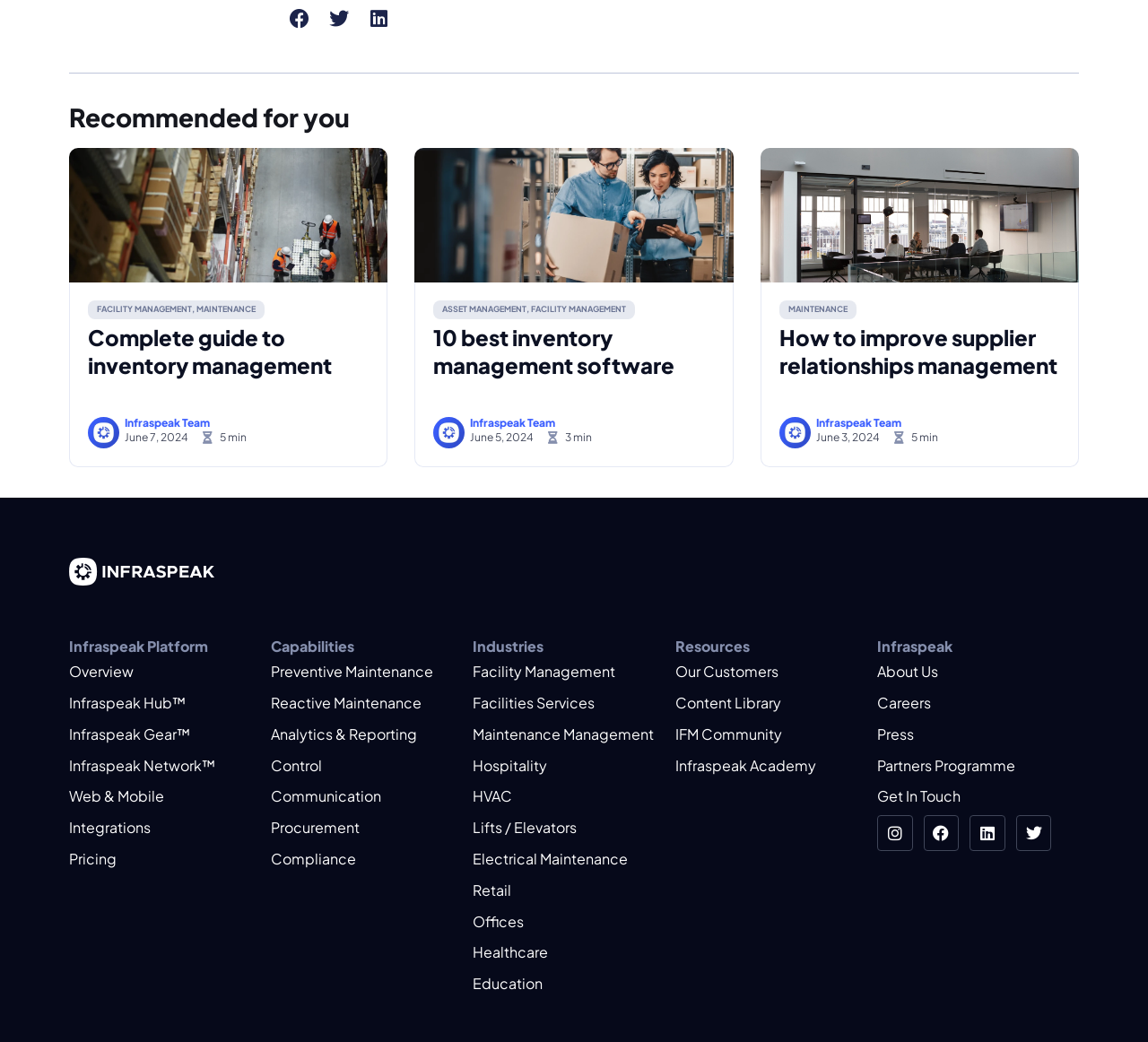Identify the bounding box coordinates of the section that should be clicked to achieve the task described: "Share on Facebook".

[0.252, 0.008, 0.27, 0.027]